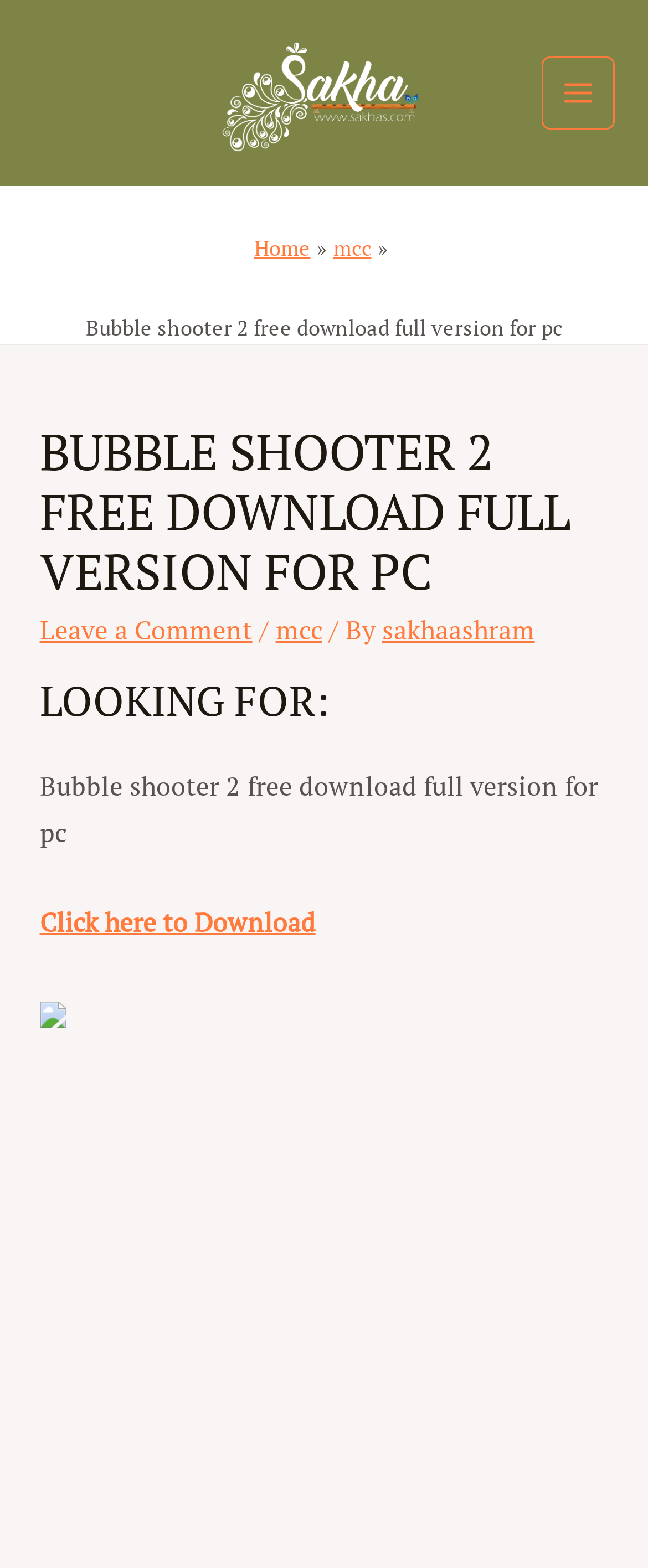Identify and generate the primary title of the webpage.

BUBBLE SHOOTER 2 FREE DOWNLOAD FULL VERSION FOR PC